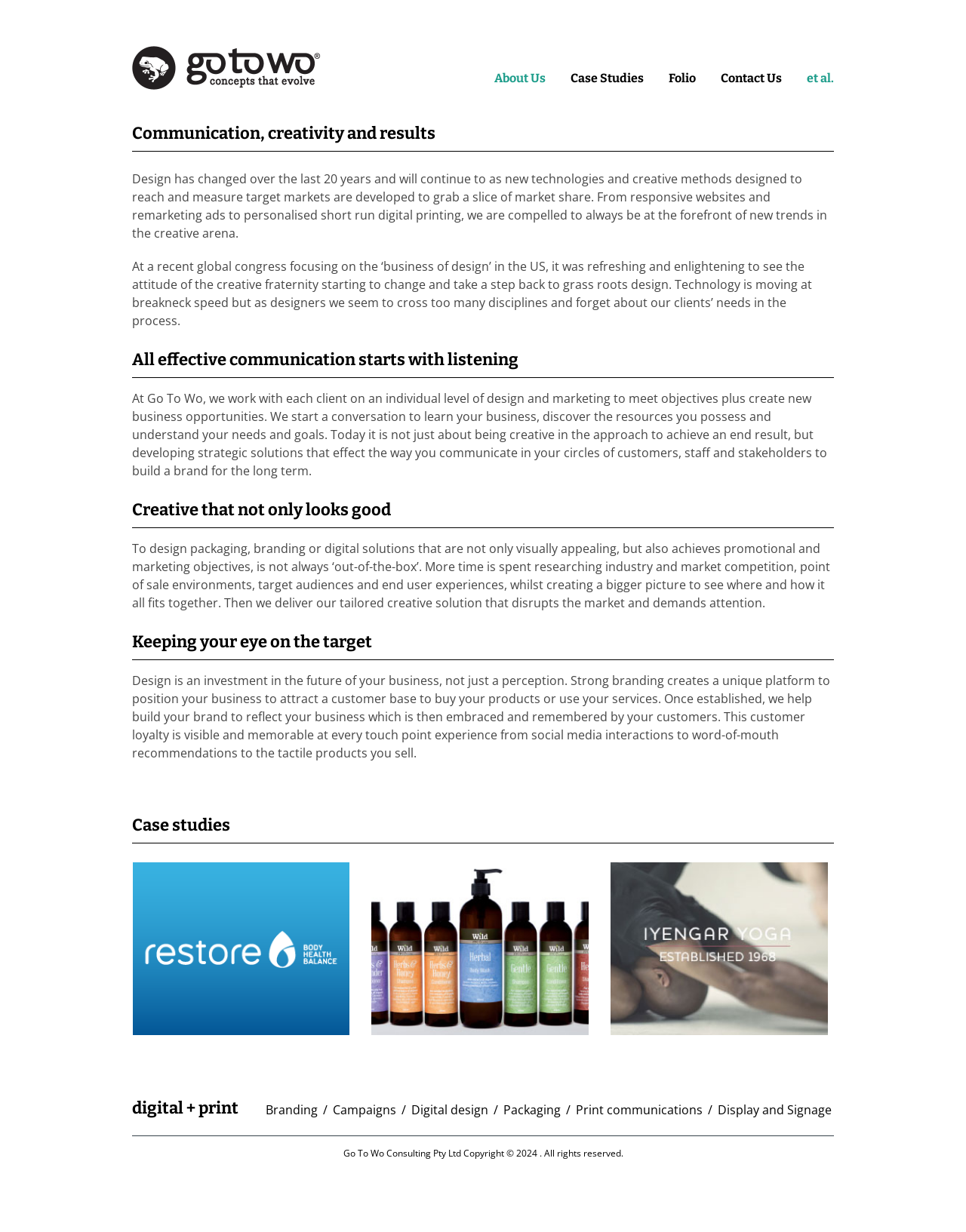Find the bounding box coordinates for the area that should be clicked to accomplish the instruction: "Click on 'Skip to content'".

[0.488, 0.051, 0.577, 0.061]